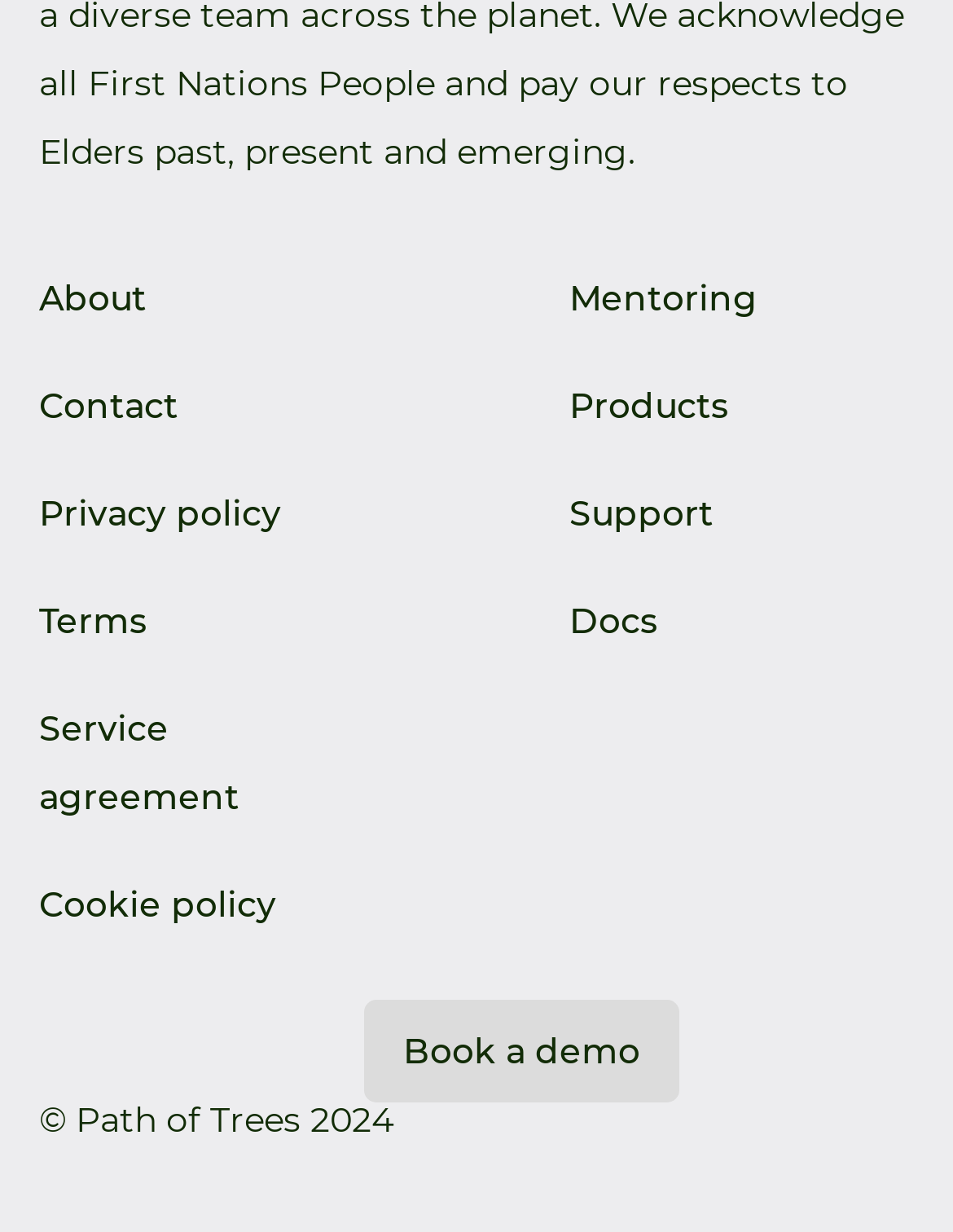What is the copyright year of Path of Trees?
Could you answer the question with a detailed and thorough explanation?

The copyright year can be found at the bottom of the webpage, where it says '© Path of Trees 2024'. This indicates that the copyright year is 2024.